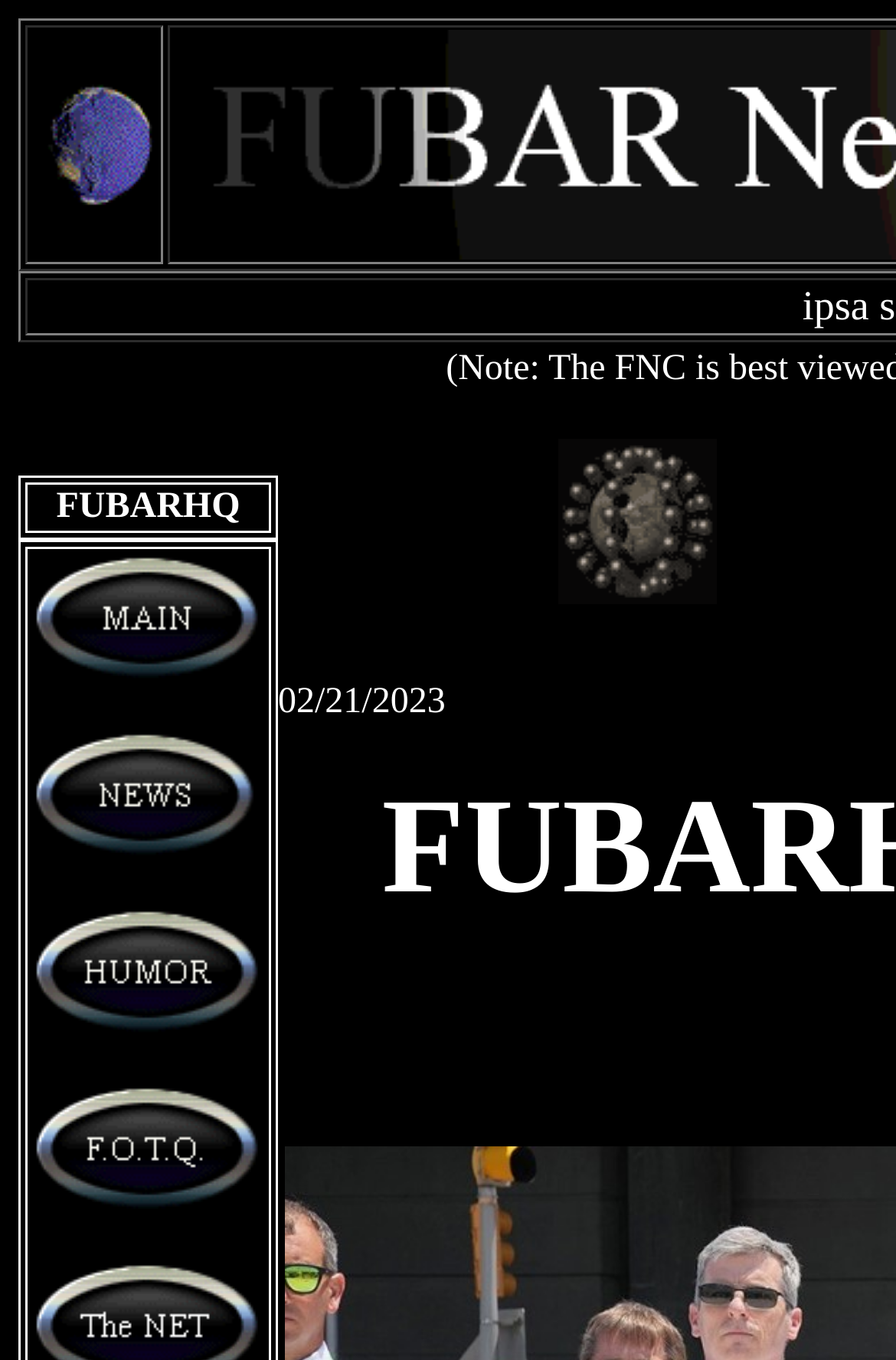How many links are in the first table row?
Based on the image, provide a one-word or brief-phrase response.

3